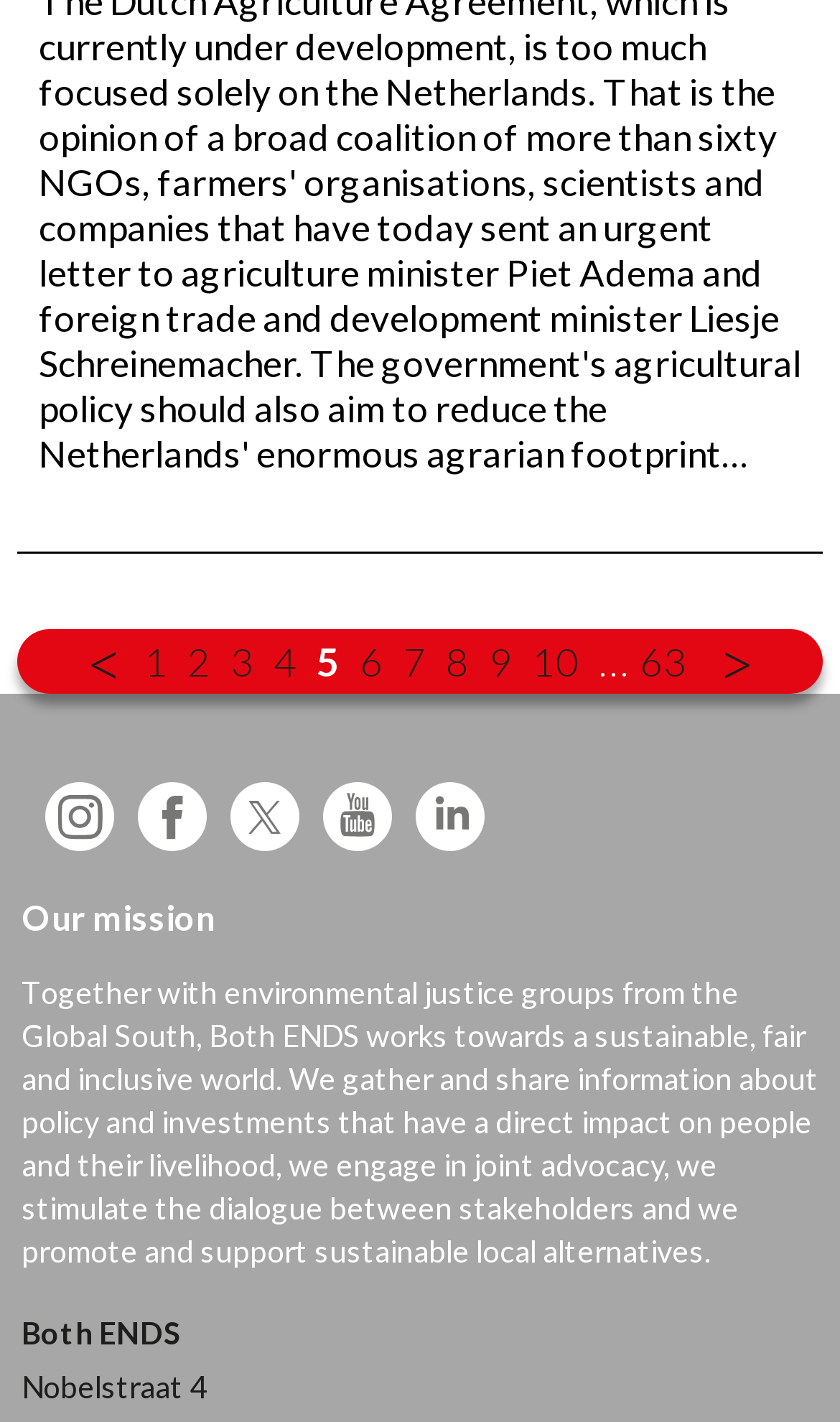Could you provide the bounding box coordinates for the portion of the screen to click to complete this instruction: "click the first page link"?

[0.103, 0.442, 0.149, 0.487]